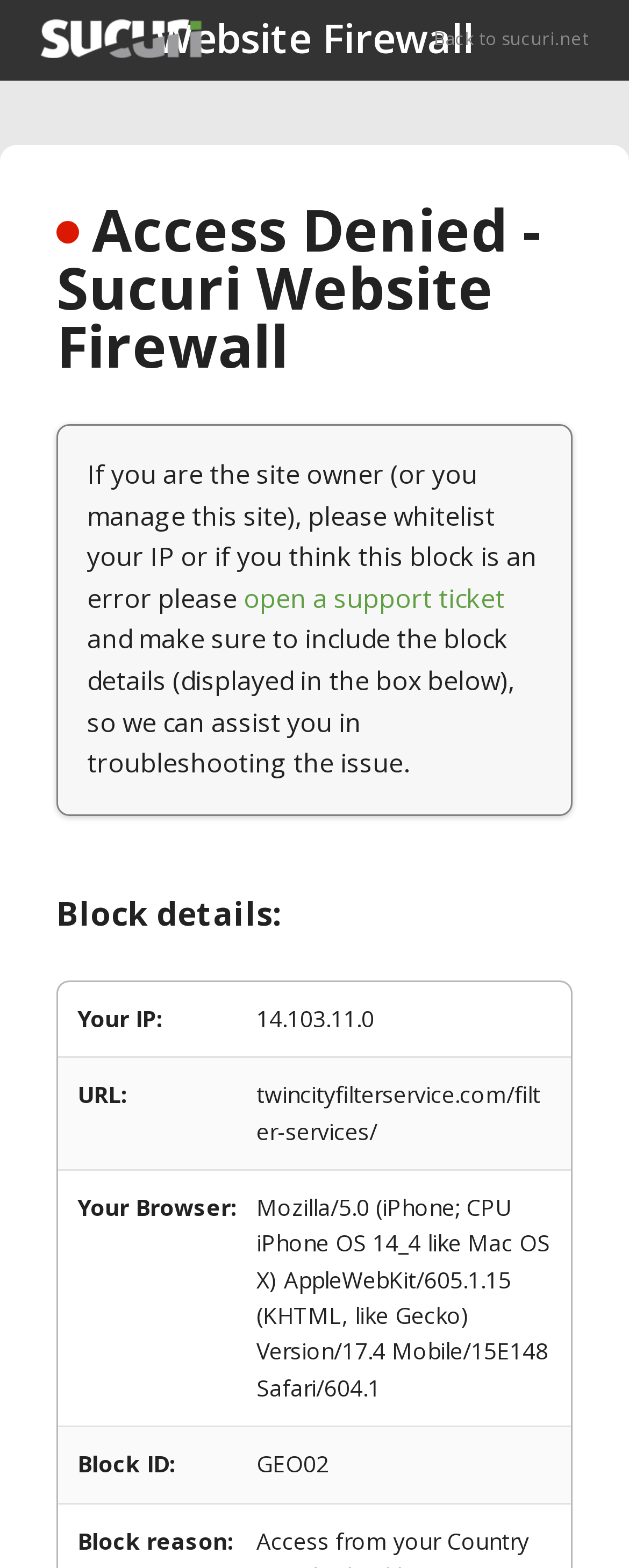Determine the bounding box coordinates for the UI element matching this description: "open a support ticket".

[0.387, 0.37, 0.803, 0.393]